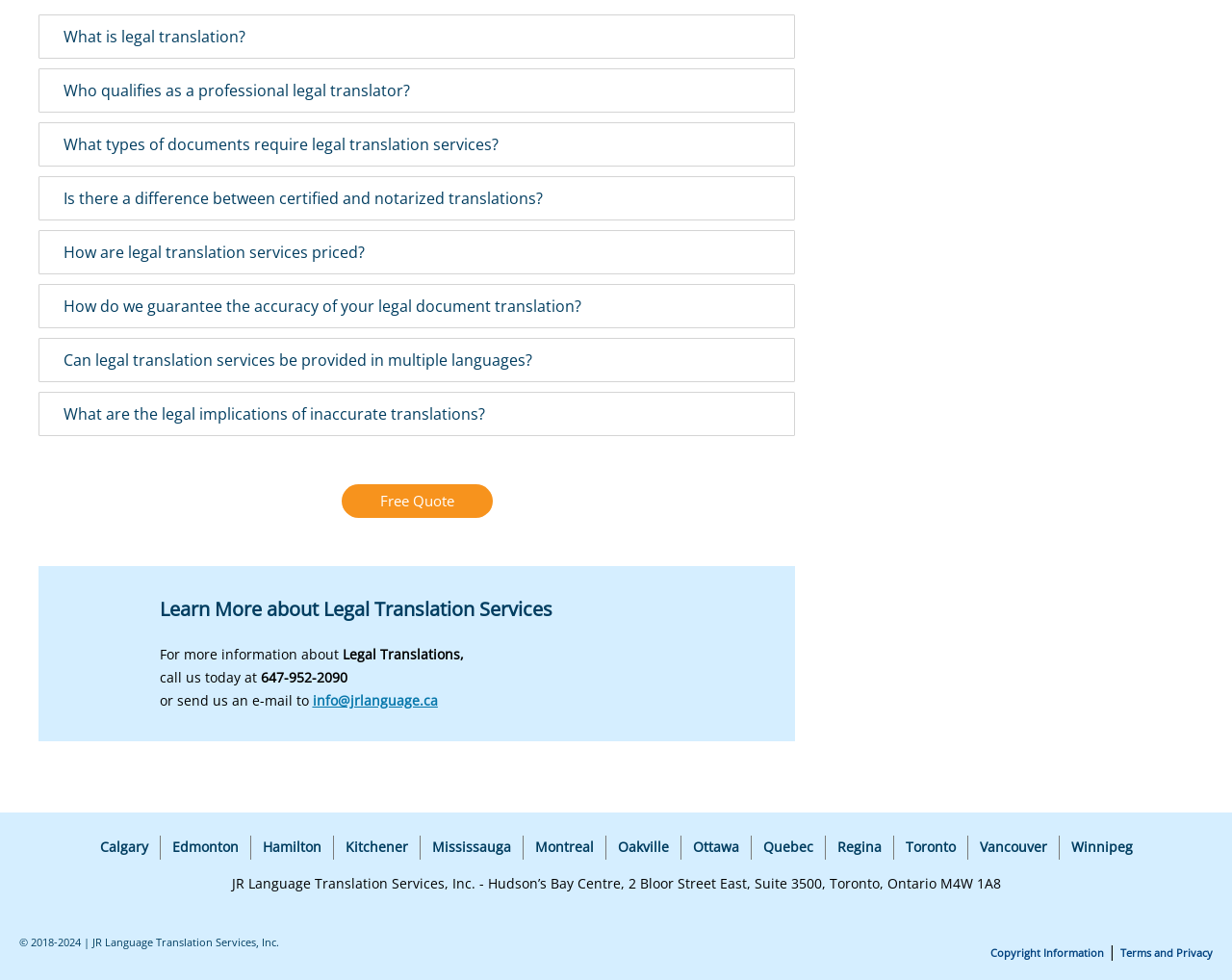Given the element description "Toronto", identify the bounding box of the corresponding UI element.

[0.725, 0.839, 0.785, 0.89]